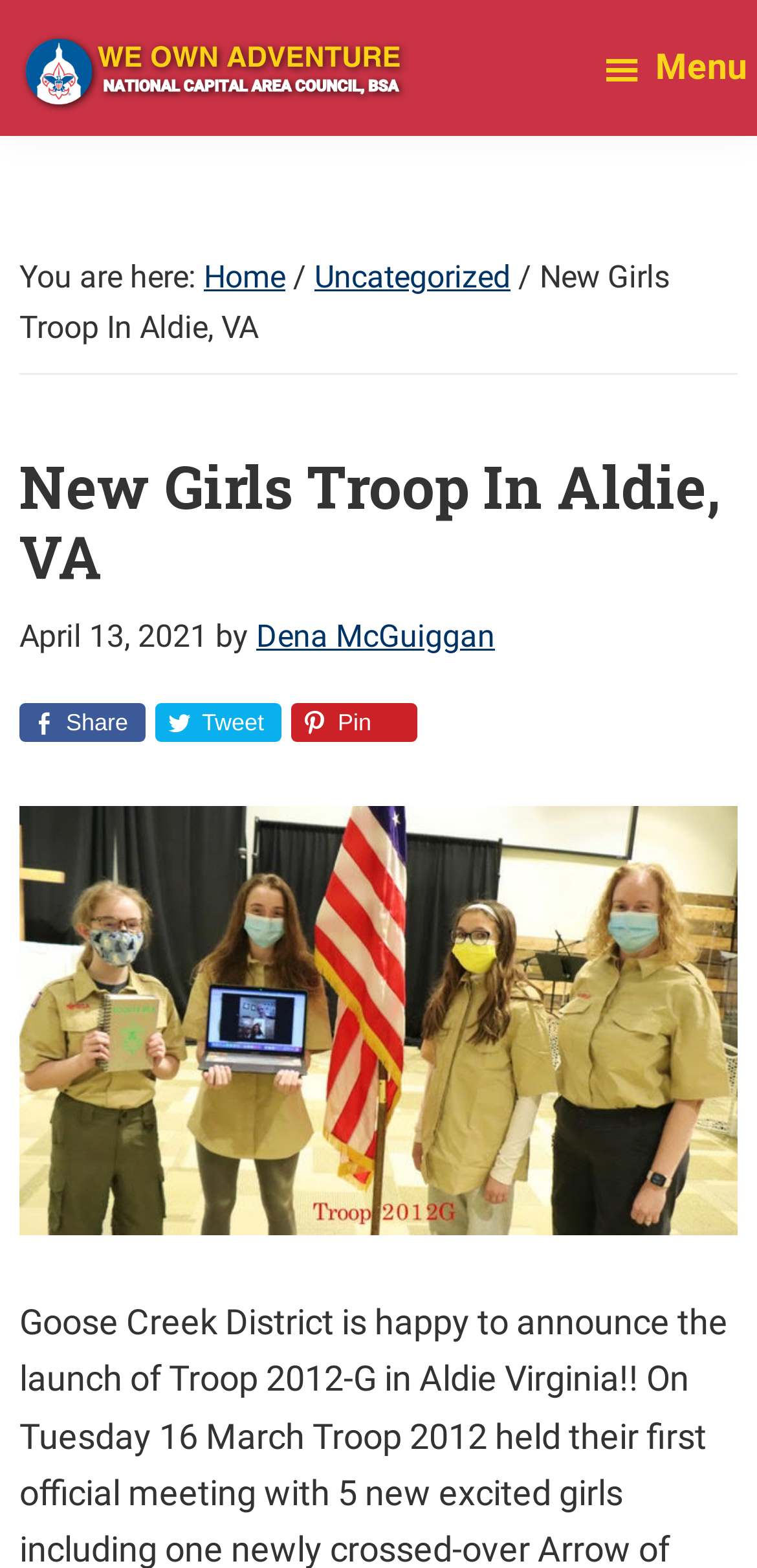Provide a brief response to the question below using one word or phrase:
What is the name of the author of the scouting news?

Dena McGuiggan